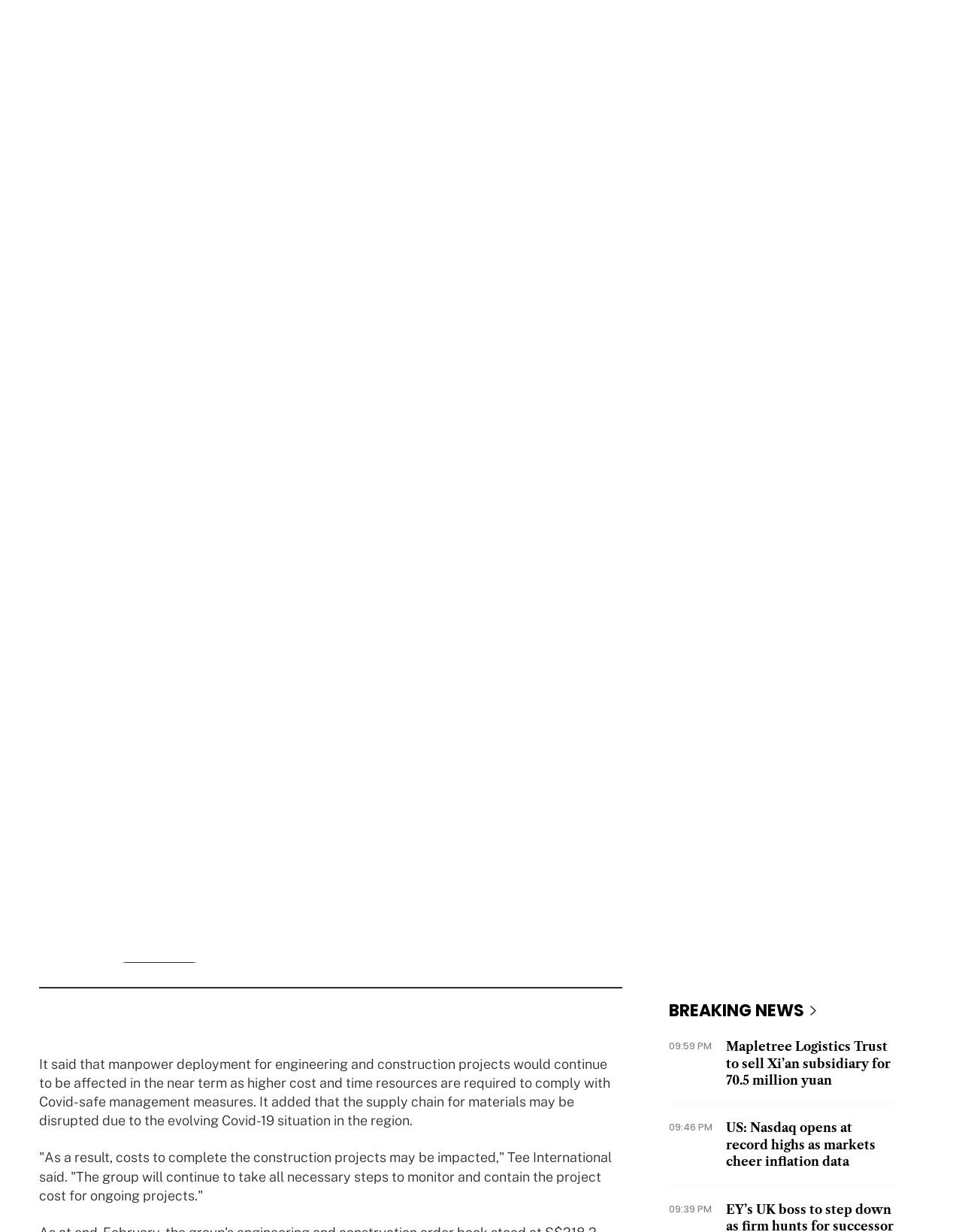Please determine the bounding box coordinates of the element to click in order to execute the following instruction: "Login". The coordinates should be four float numbers between 0 and 1, specified as [left, top, right, bottom].

[0.839, 0.023, 0.89, 0.046]